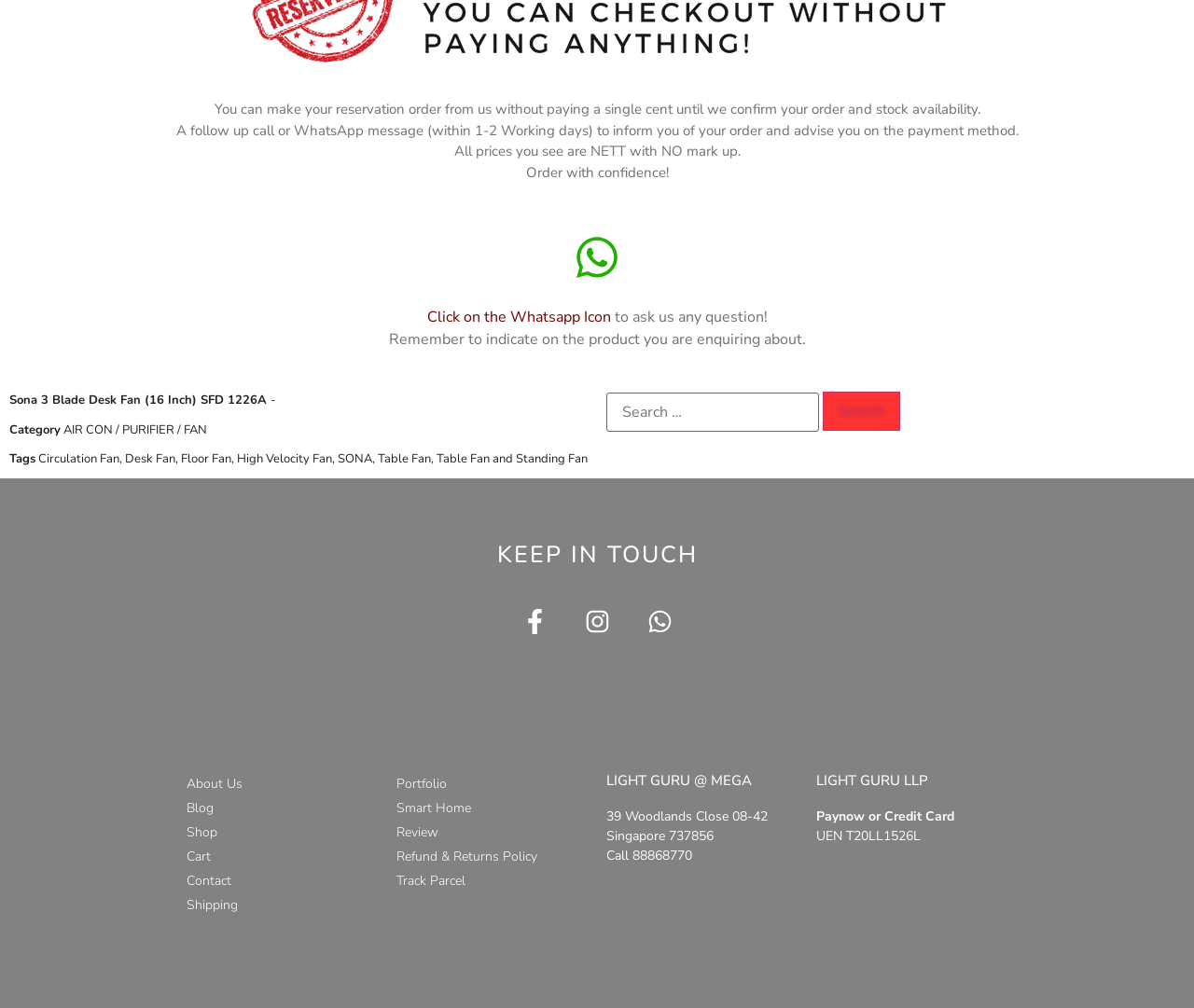Locate the UI element described by High Velocity Fan and provide its bounding box coordinates. Use the format (top-left x, top-left y, bottom-right x, bottom-right y) with all values as floating point numbers between 0 and 1.

[0.198, 0.447, 0.278, 0.463]